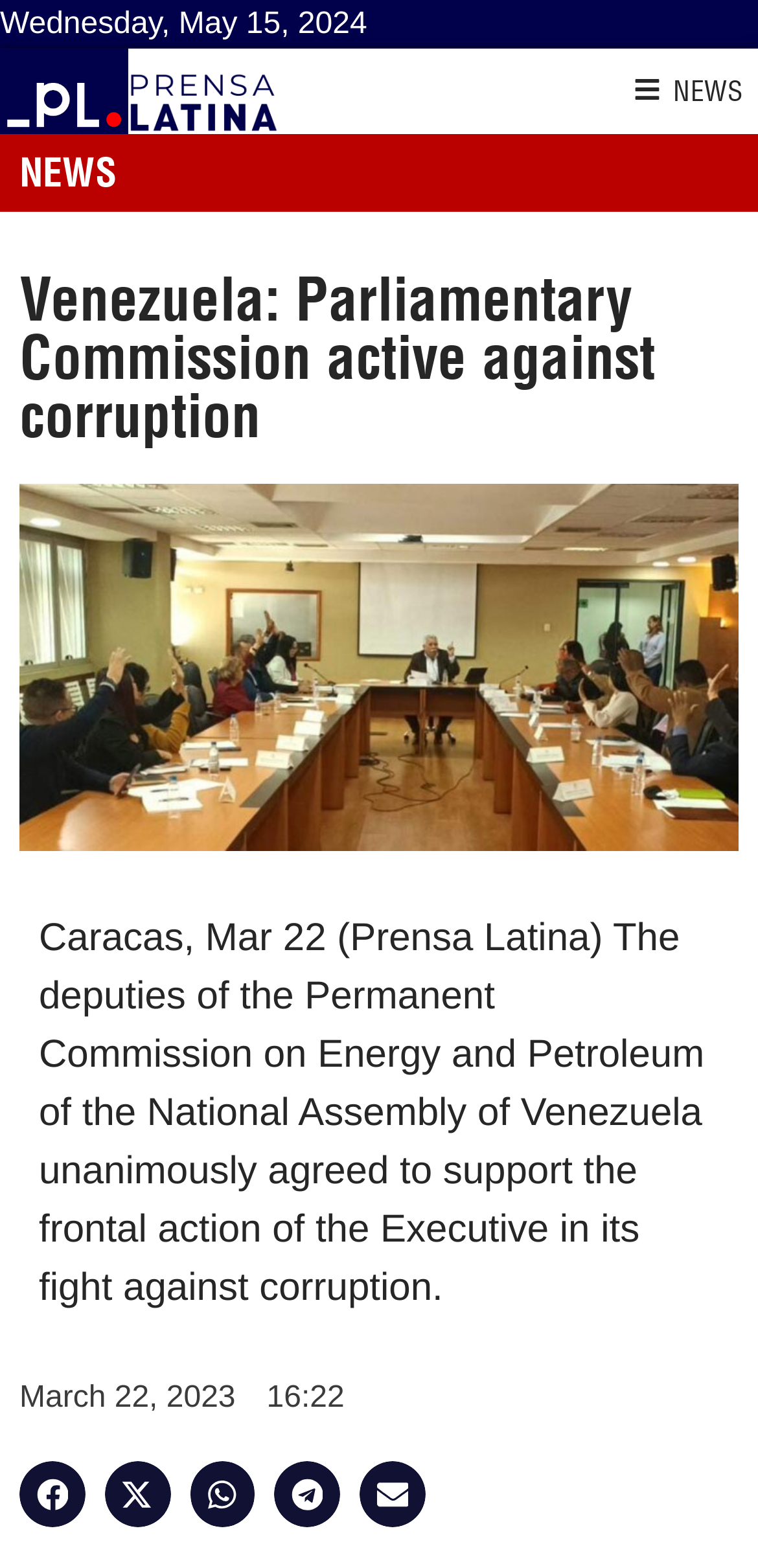Can you specify the bounding box coordinates of the area that needs to be clicked to fulfill the following instruction: "View the news published on March 22, 2023"?

[0.026, 0.878, 0.311, 0.908]